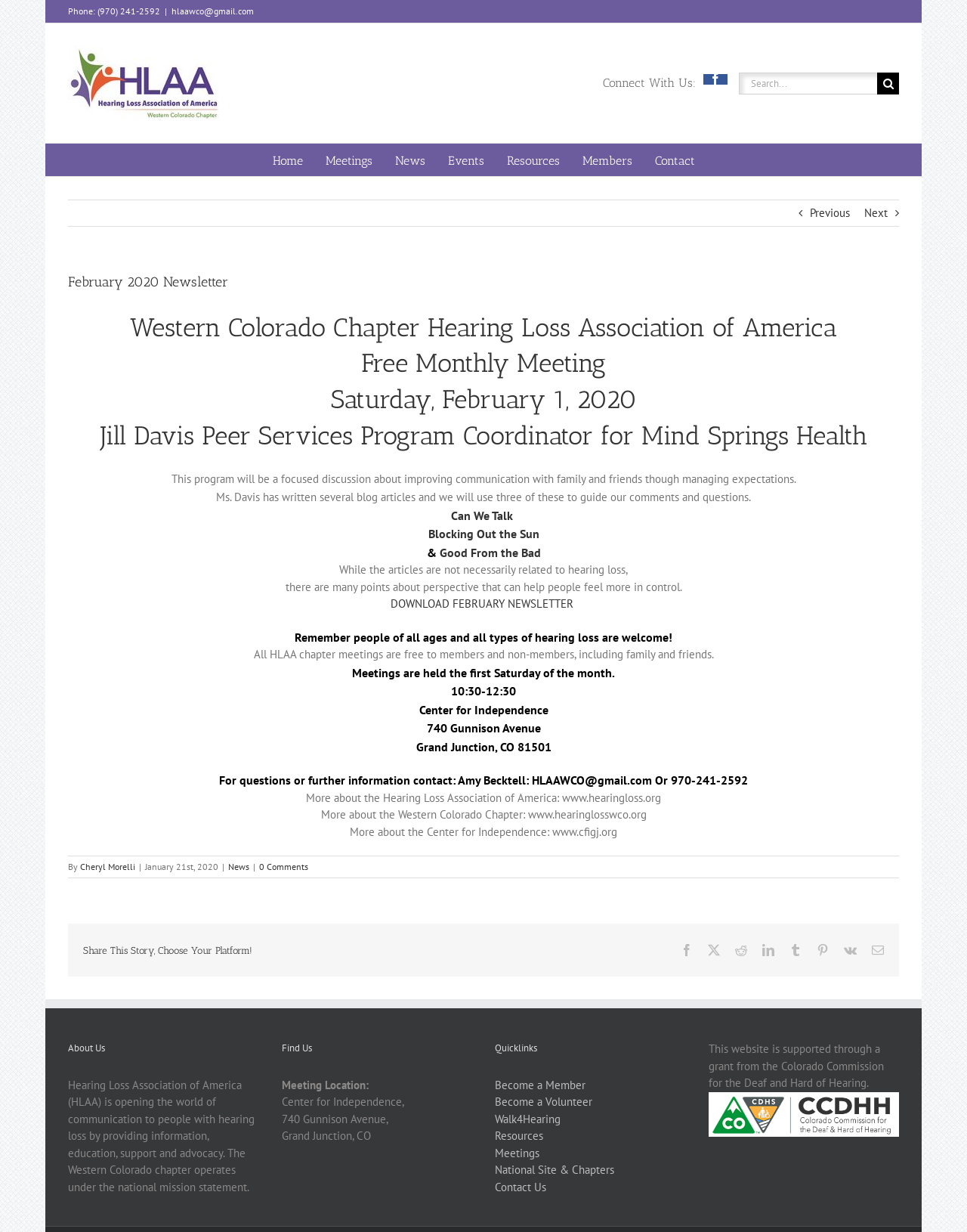What is the email address to contact for questions or further information?
Examine the webpage screenshot and provide an in-depth answer to the question.

The email address can be found in the section 'For questions or further information contact:' where it is written as 'HLAAWCO@gmail.com'.